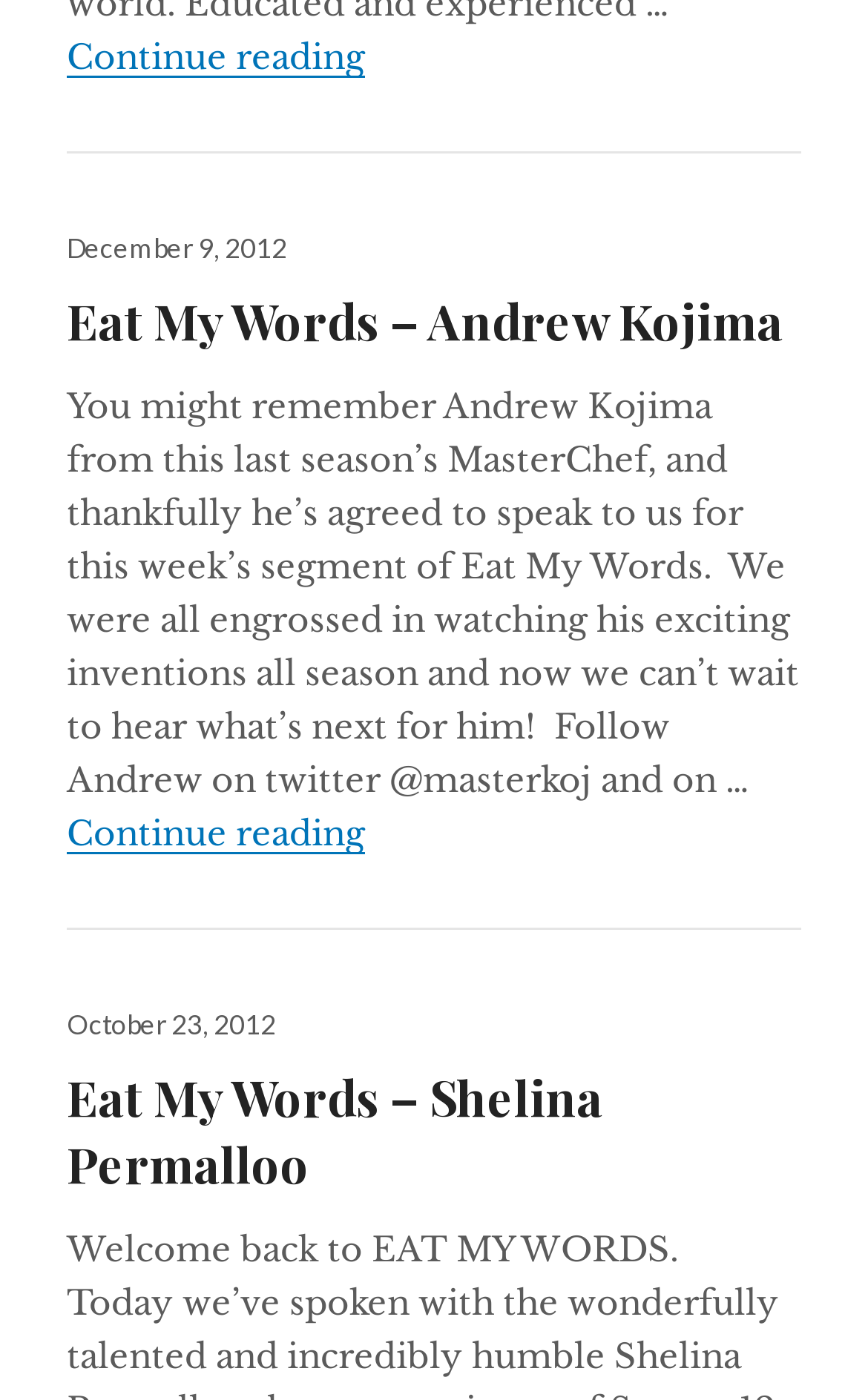How many links are in the first article?
Look at the image and respond with a one-word or short phrase answer.

2